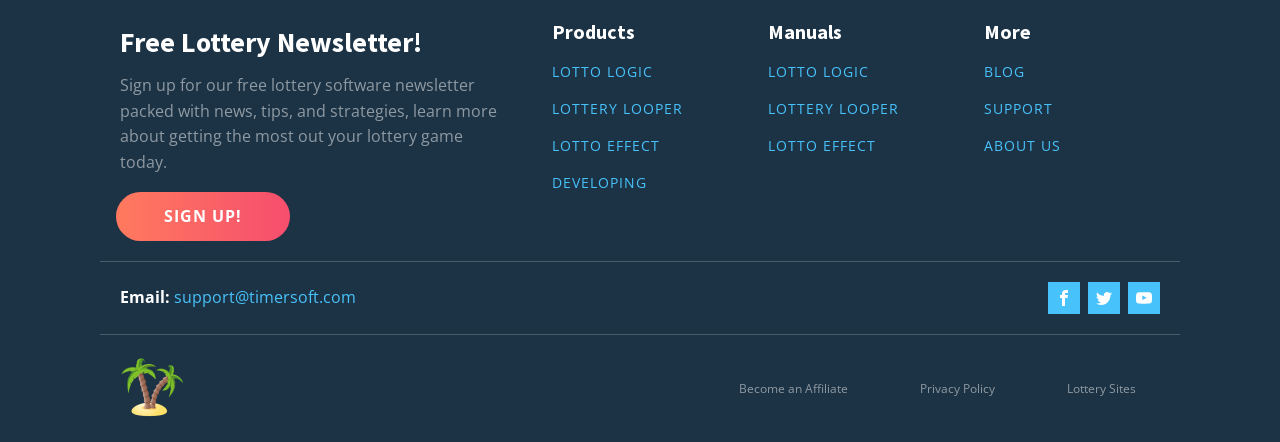Specify the bounding box coordinates for the region that must be clicked to perform the given instruction: "Visit the Facebook page".

[0.819, 0.638, 0.844, 0.711]